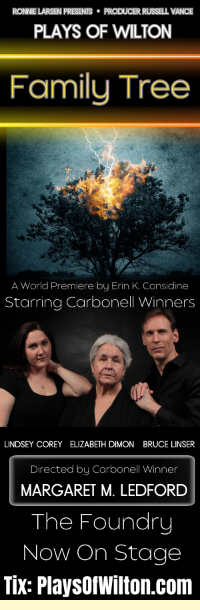Where can patrons buy tickets for the performance?
Carefully analyze the image and provide a detailed answer to the question.

The banner invites patrons to experience the captivating performance at The Foundry and mentions that tickets are available at PlaysOfWilton.com, which is the website where tickets can be purchased.